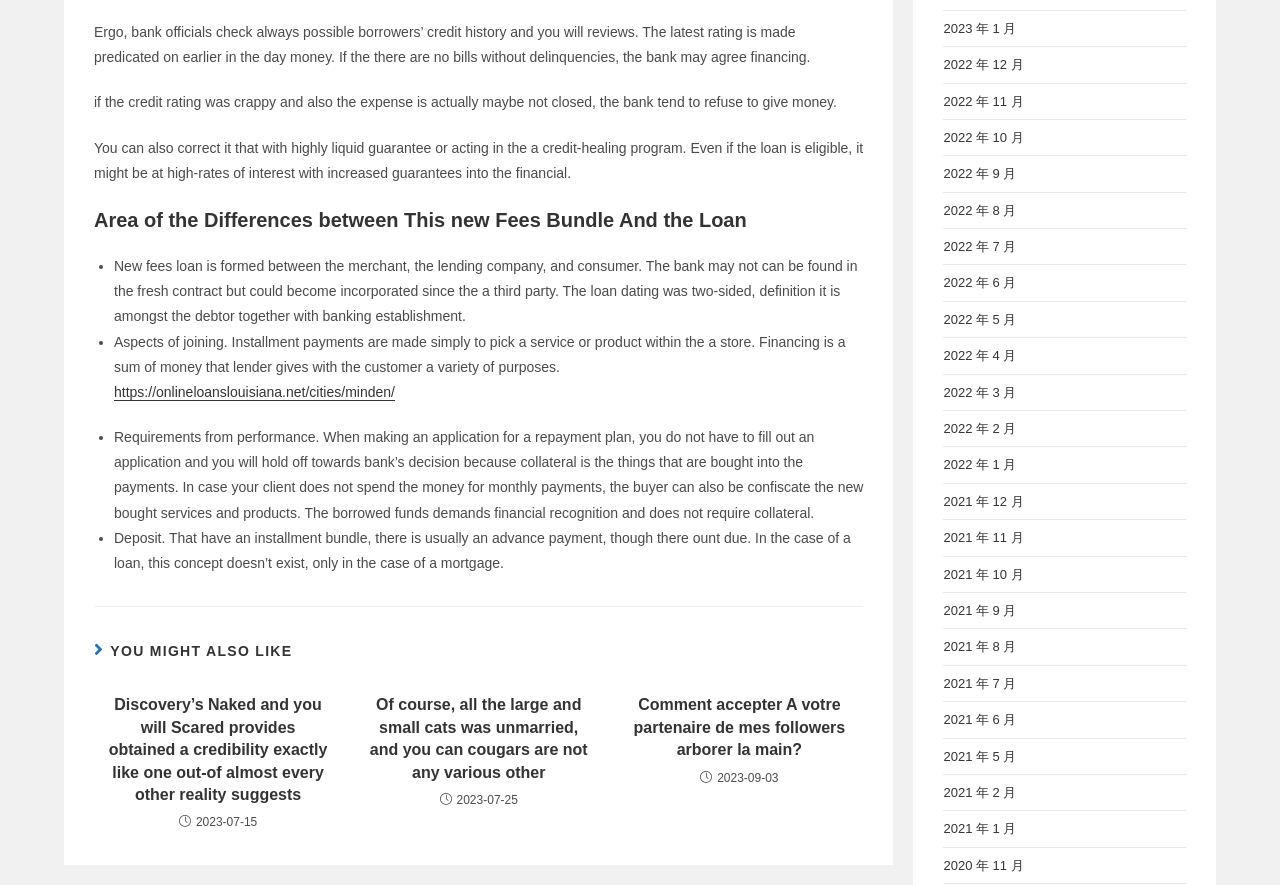Indicate the bounding box coordinates of the clickable region to achieve the following instruction: "Read about the differences between the fees bundle and the loan."

[0.073, 0.233, 0.675, 0.264]